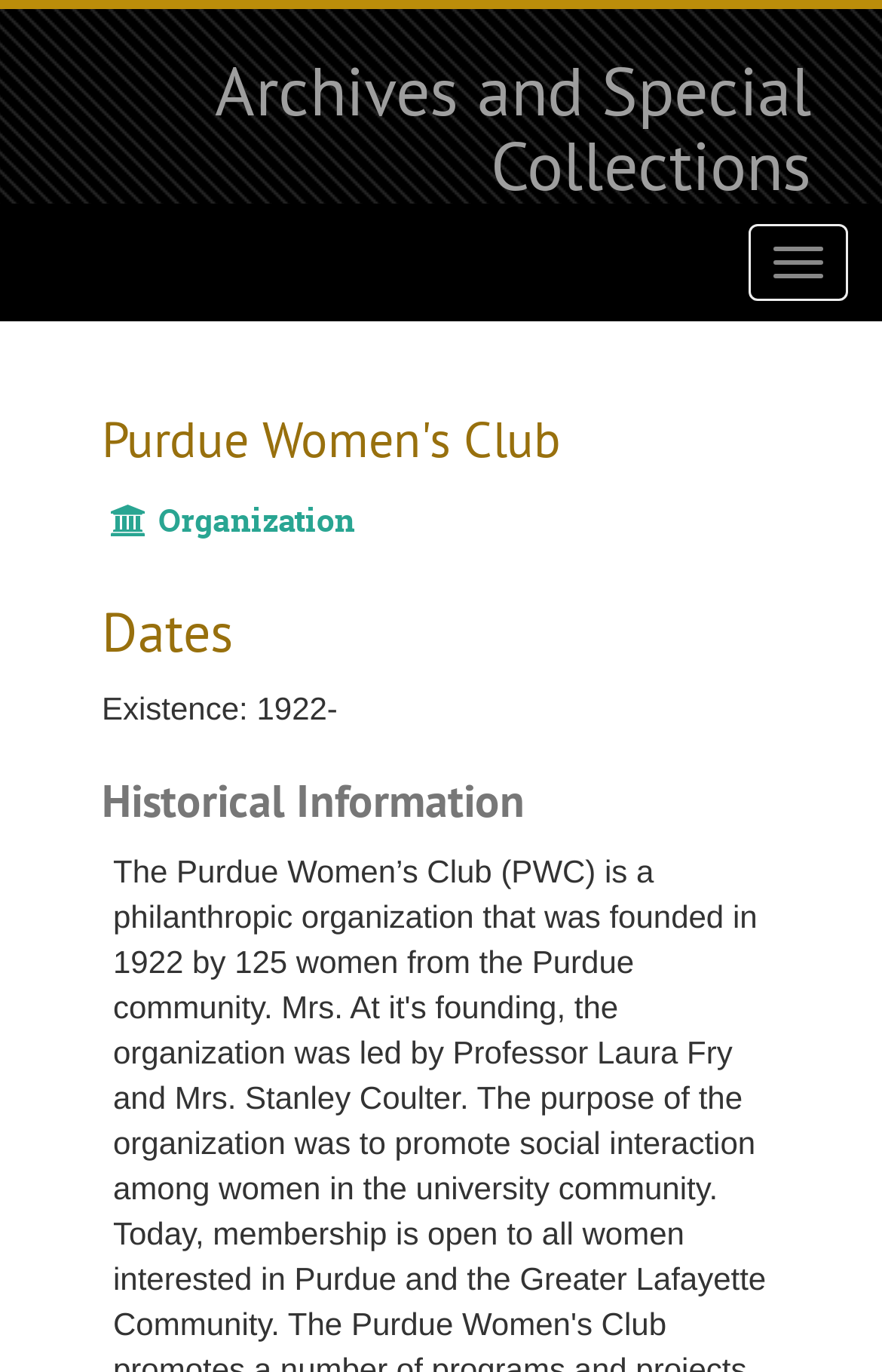Give a concise answer of one word or phrase to the question: 
What type of actions are available on the page?

Page Actions